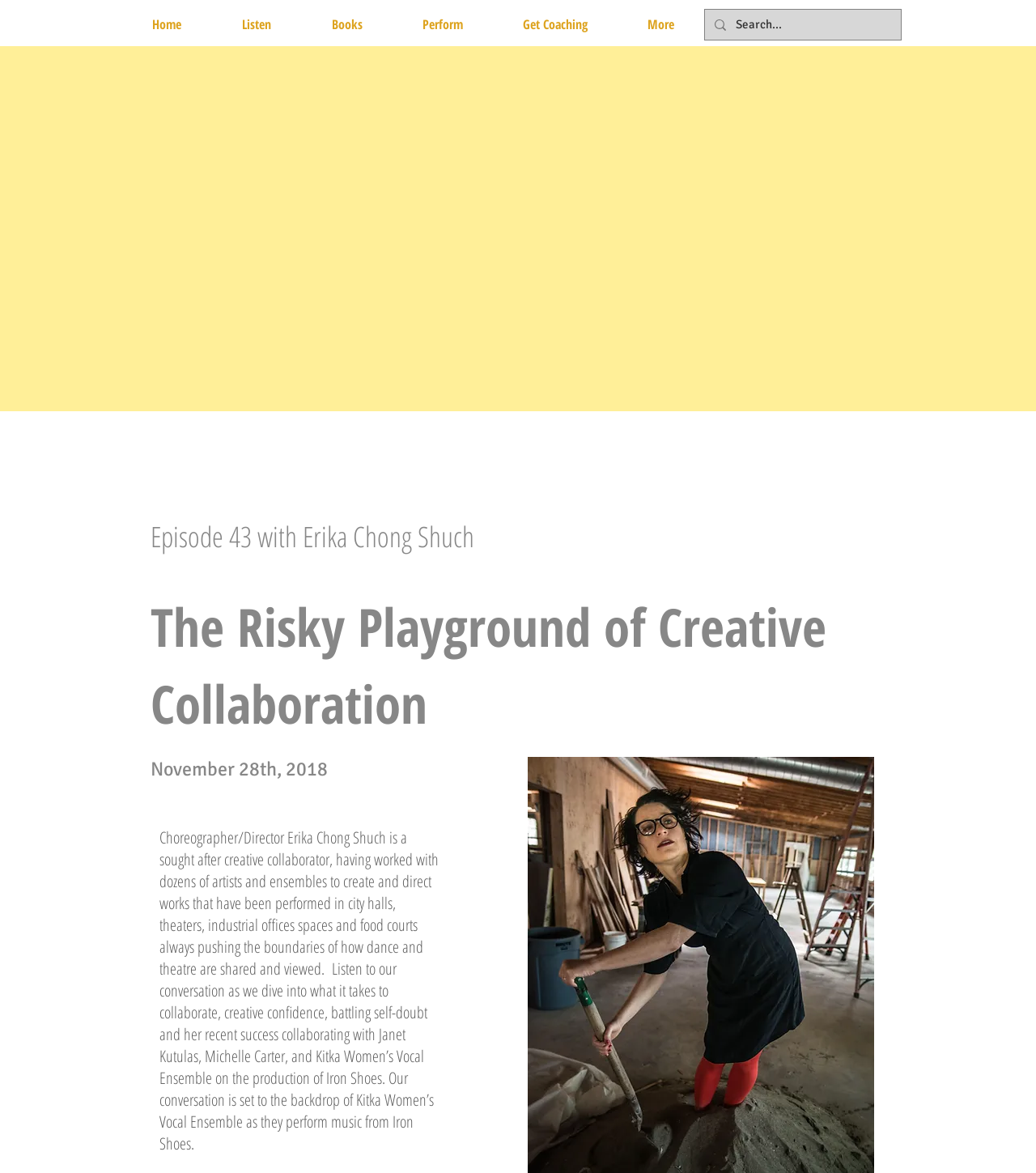What is the date of the episode?
Analyze the image and deliver a detailed answer to the question.

I determined the answer by examining the StaticText element with the ID 192, which contains the text 'November 28th, 2018'.